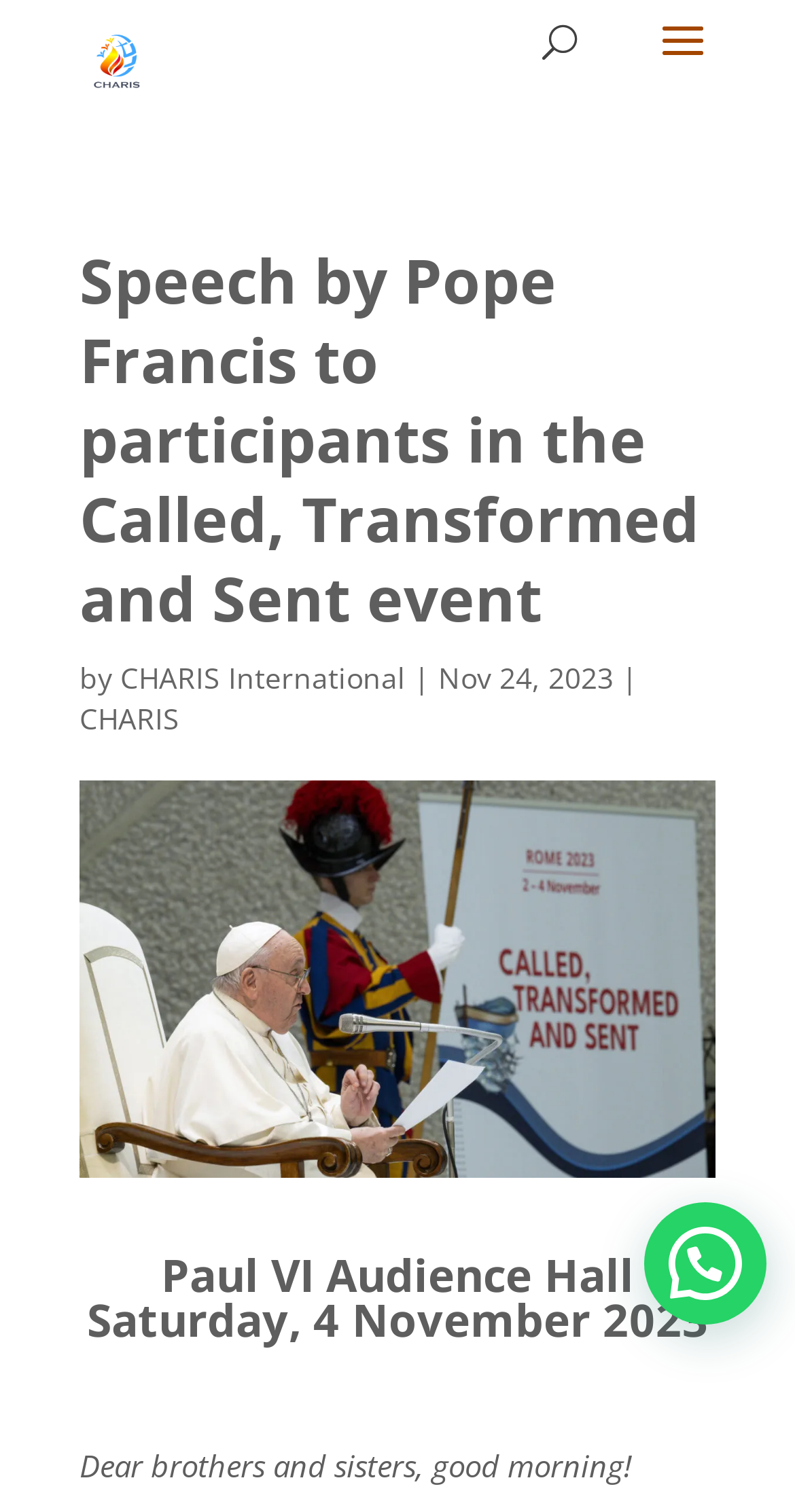Given the element description CHARIS, predict the bounding box coordinates for the UI element in the webpage screenshot. The format should be (top-left x, top-left y, bottom-right x, bottom-right y), and the values should be between 0 and 1.

[0.1, 0.462, 0.226, 0.487]